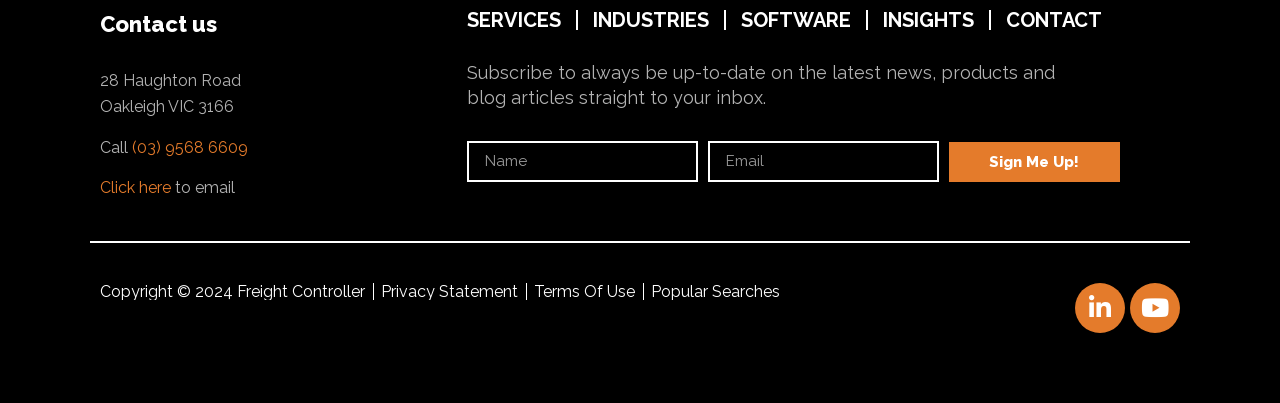What is the purpose of the textbox at the bottom of the page?
Refer to the image and provide a concise answer in one word or phrase.

Subscribe to newsletter